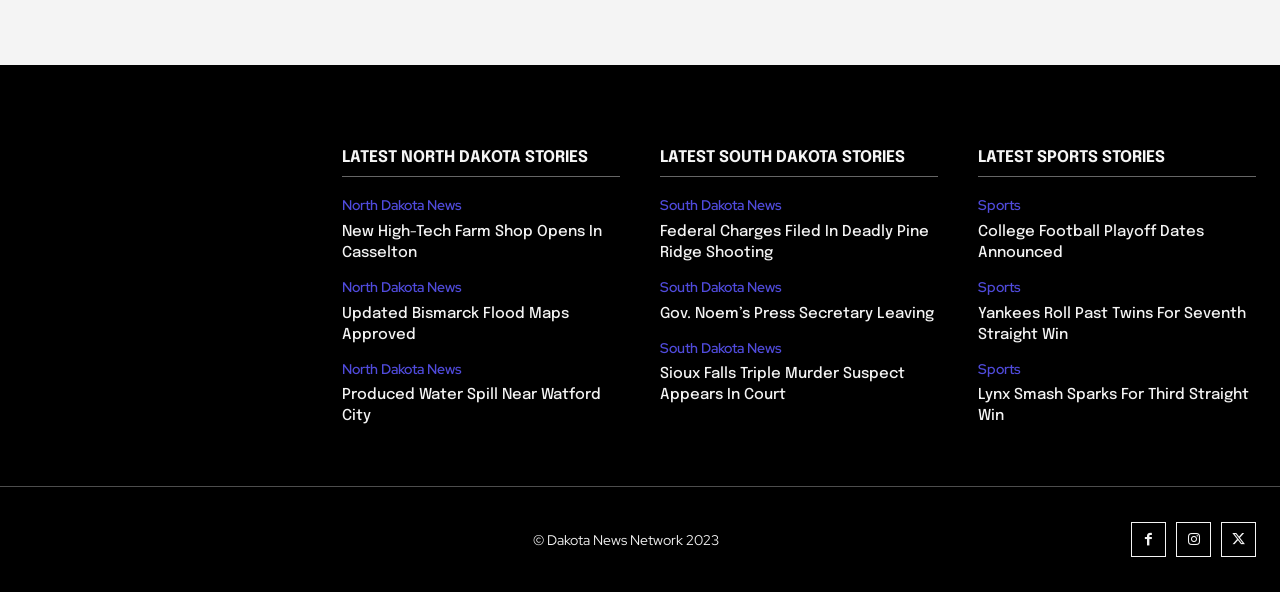Provide the bounding box coordinates of the section that needs to be clicked to accomplish the following instruction: "Read the latest 'North Dakota News'."

[0.267, 0.333, 0.361, 0.361]